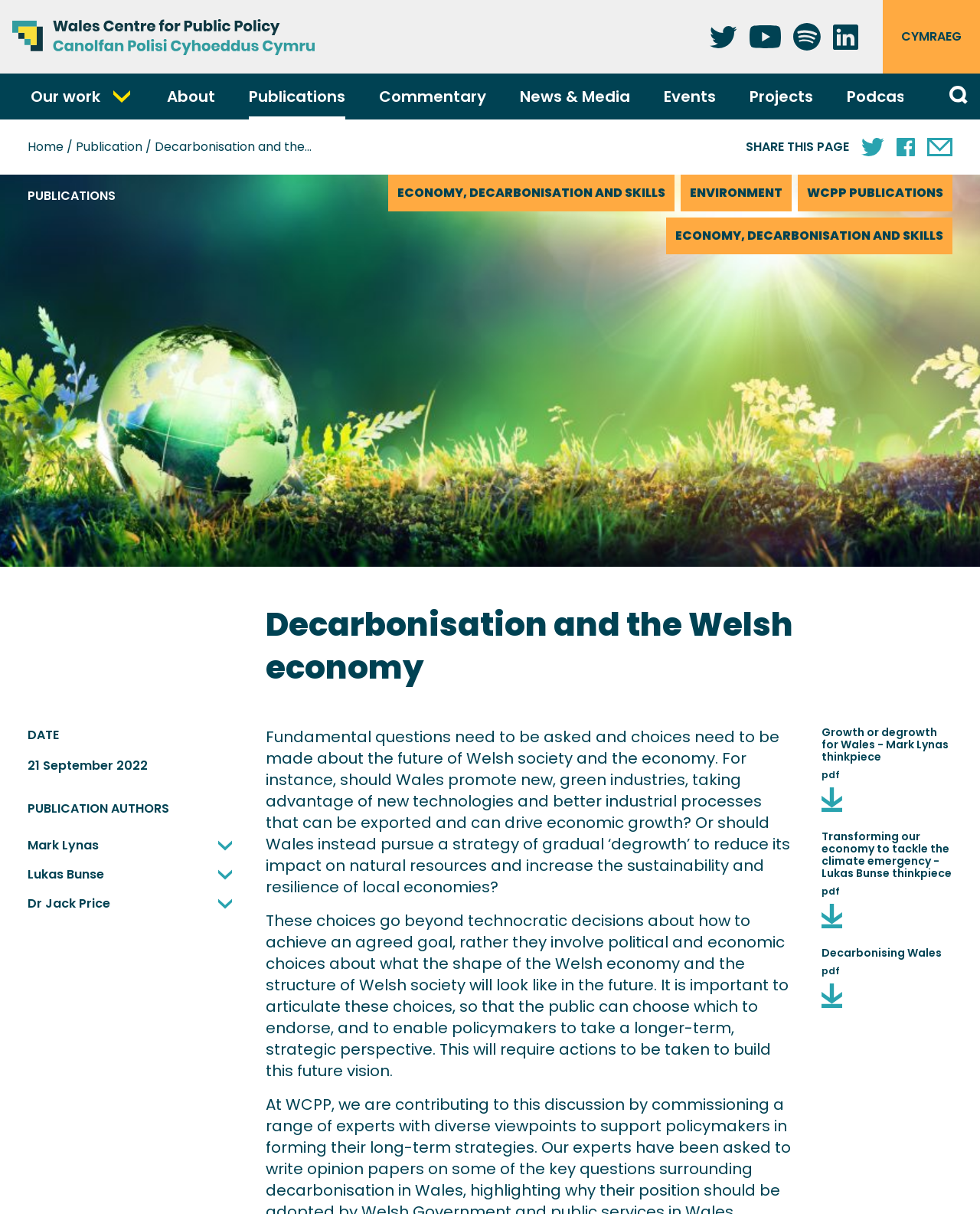Find the bounding box coordinates of the clickable area that will achieve the following instruction: "Go to Wales Centre for Public Policy".

[0.012, 0.0, 0.321, 0.061]